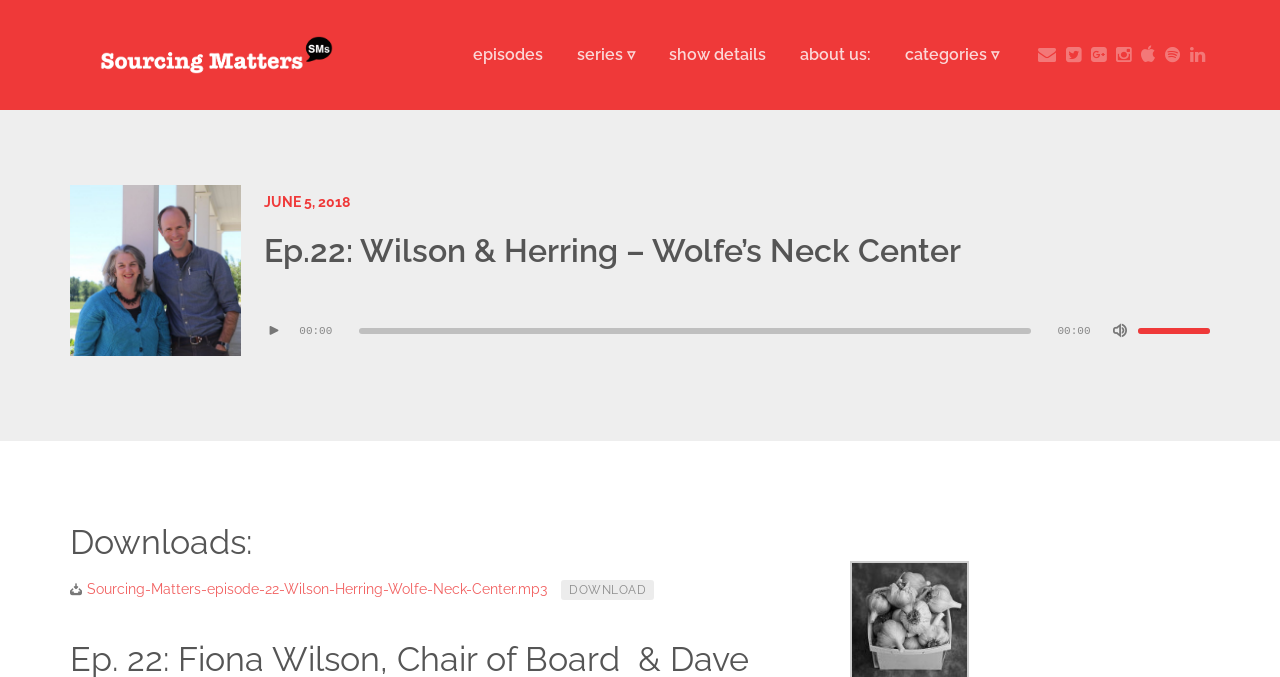Identify the bounding box coordinates of the clickable region required to complete the instruction: "Mute the audio". The coordinates should be given as four float numbers within the range of 0 and 1, i.e., [left, top, right, bottom].

[0.867, 0.437, 0.883, 0.541]